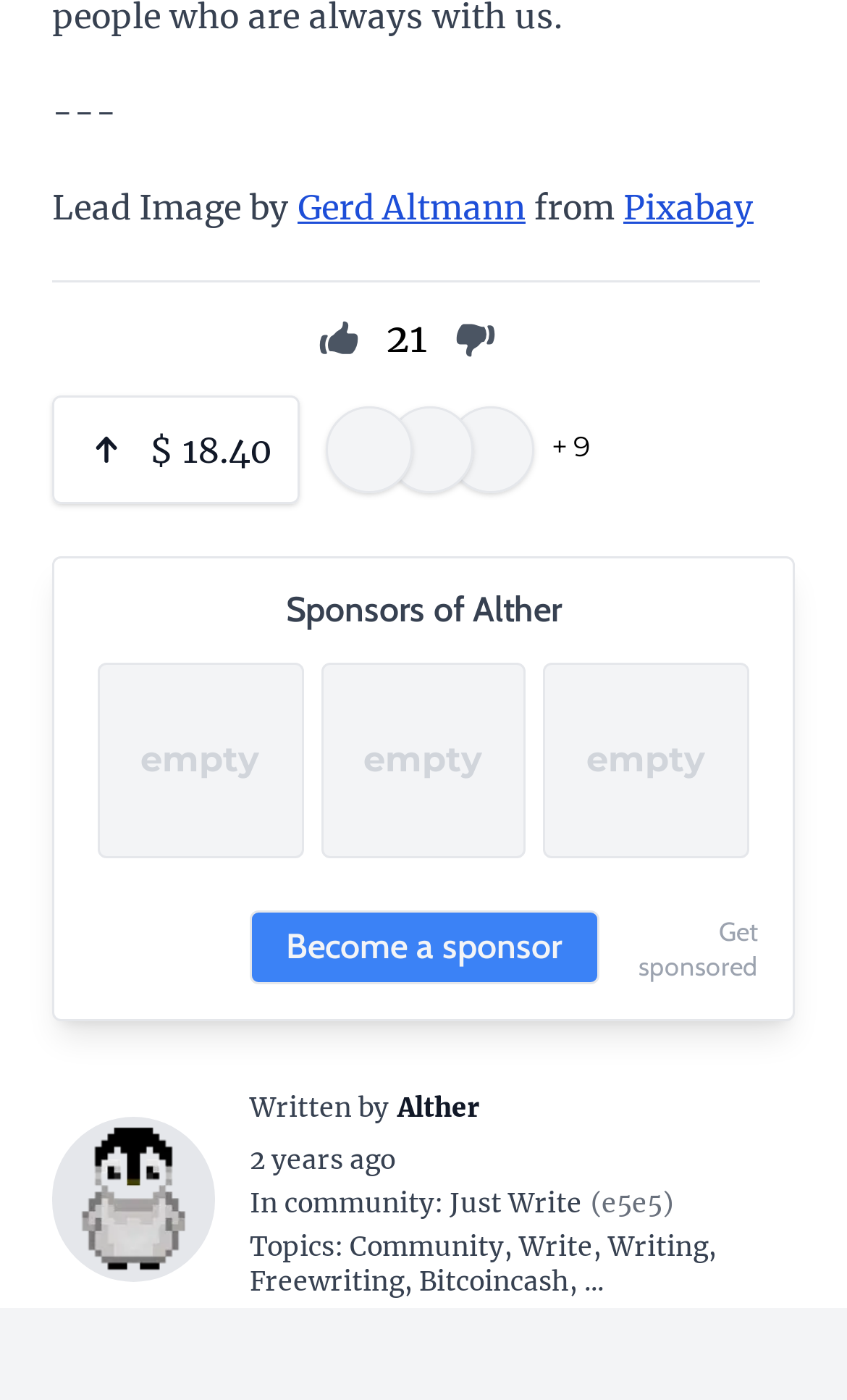Please find the bounding box coordinates of the clickable region needed to complete the following instruction: "Become a sponsor". The bounding box coordinates must consist of four float numbers between 0 and 1, i.e., [left, top, right, bottom].

[0.294, 0.65, 0.706, 0.702]